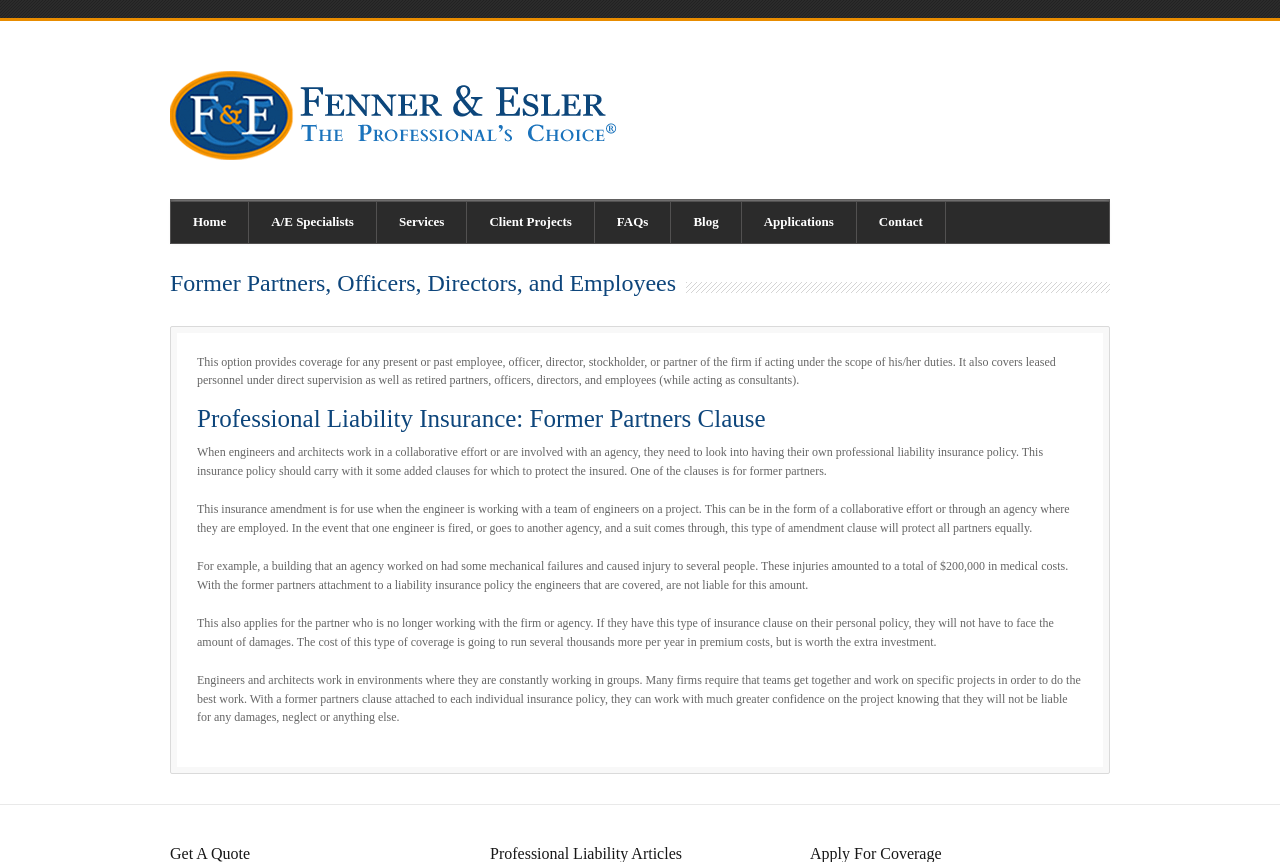What is the purpose of the 'Former Partners Clause'? Based on the screenshot, please respond with a single word or phrase.

Protects engineers and architects